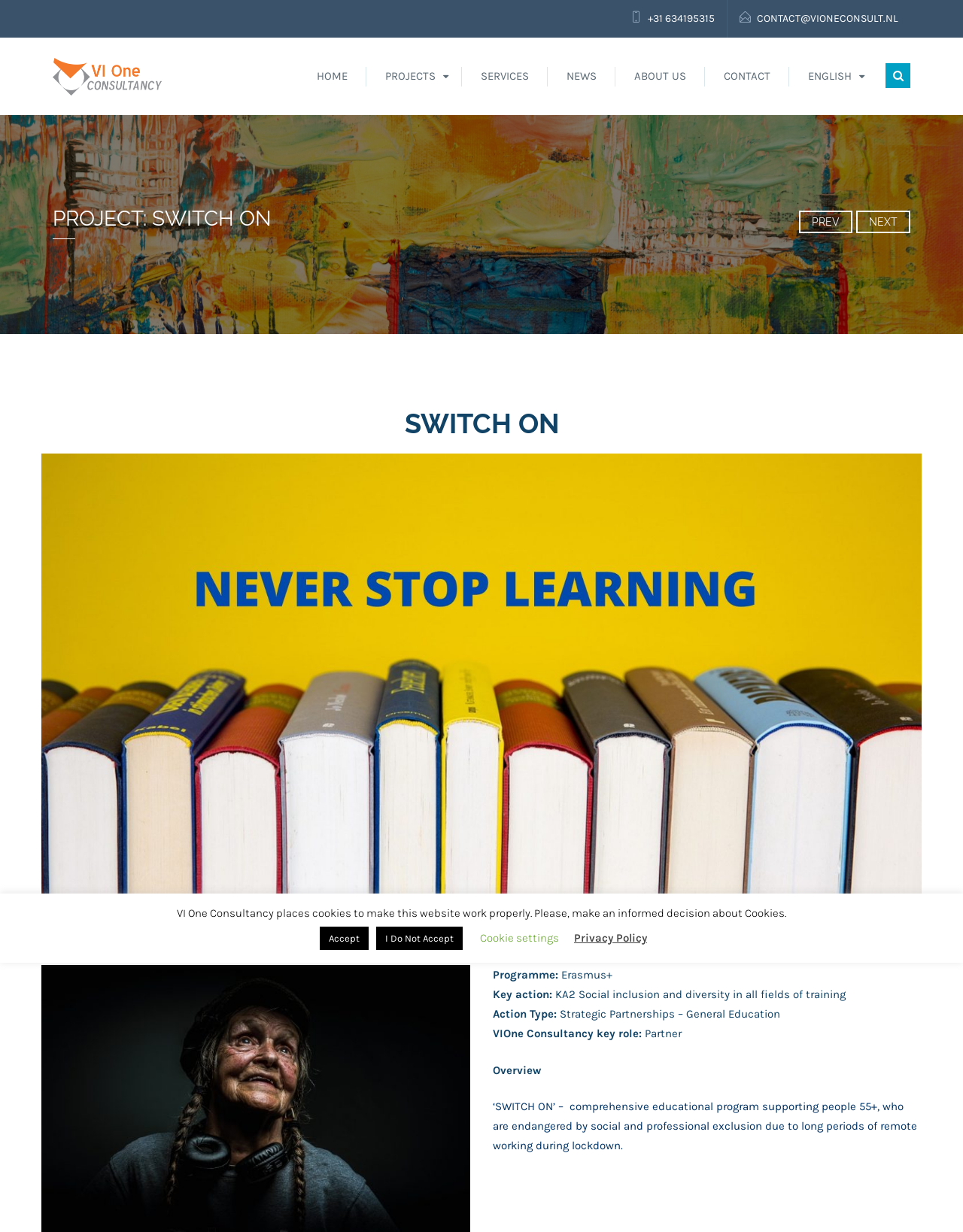Extract the bounding box coordinates for the UI element described as: "I Do Not Accept".

[0.391, 0.752, 0.48, 0.771]